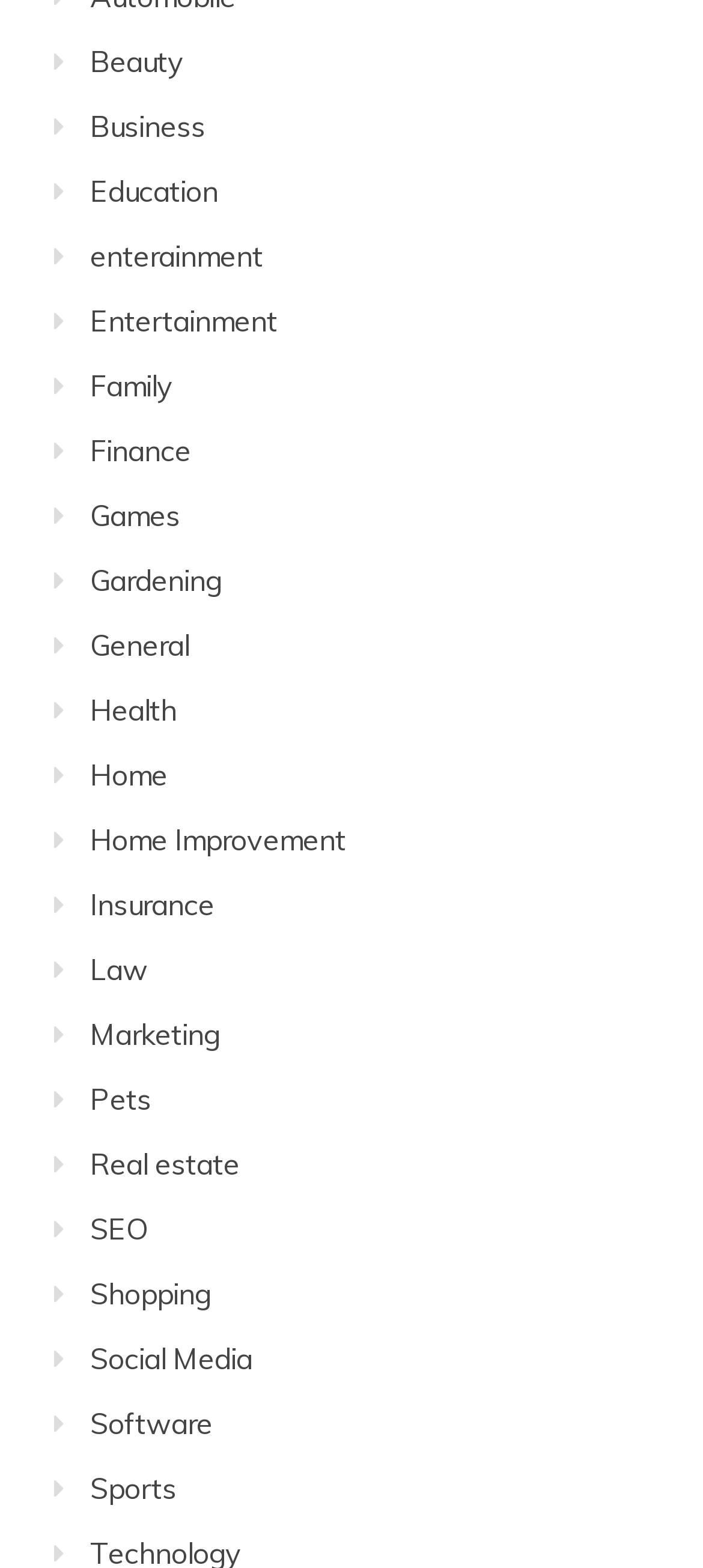Give a one-word or one-phrase response to the question: 
What is the first category on the webpage?

Beauty